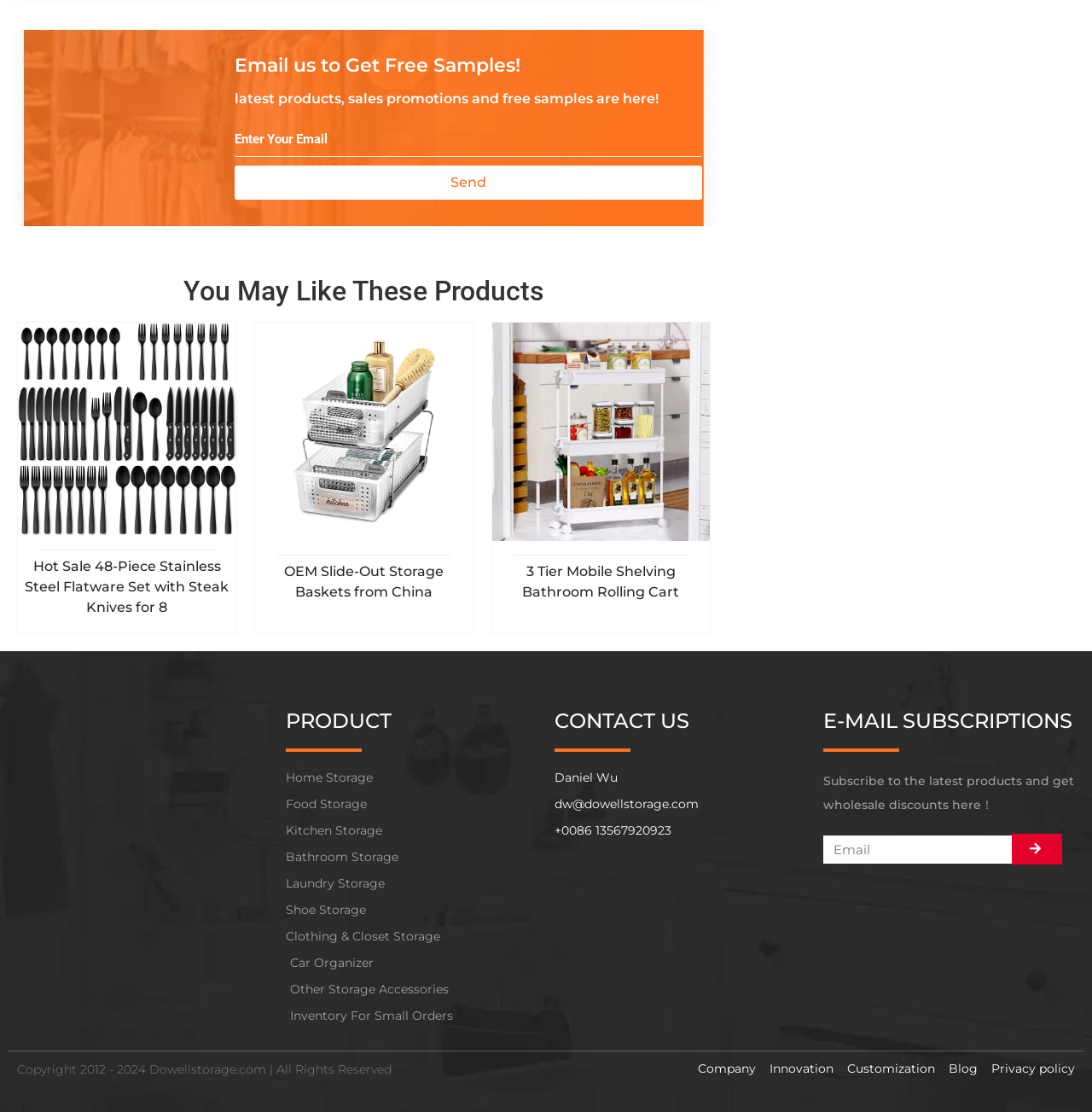Determine the bounding box coordinates of the section I need to click to execute the following instruction: "Submit email subscription". Provide the coordinates as four float numbers between 0 and 1, i.e., [left, top, right, bottom].

[0.927, 0.75, 0.973, 0.778]